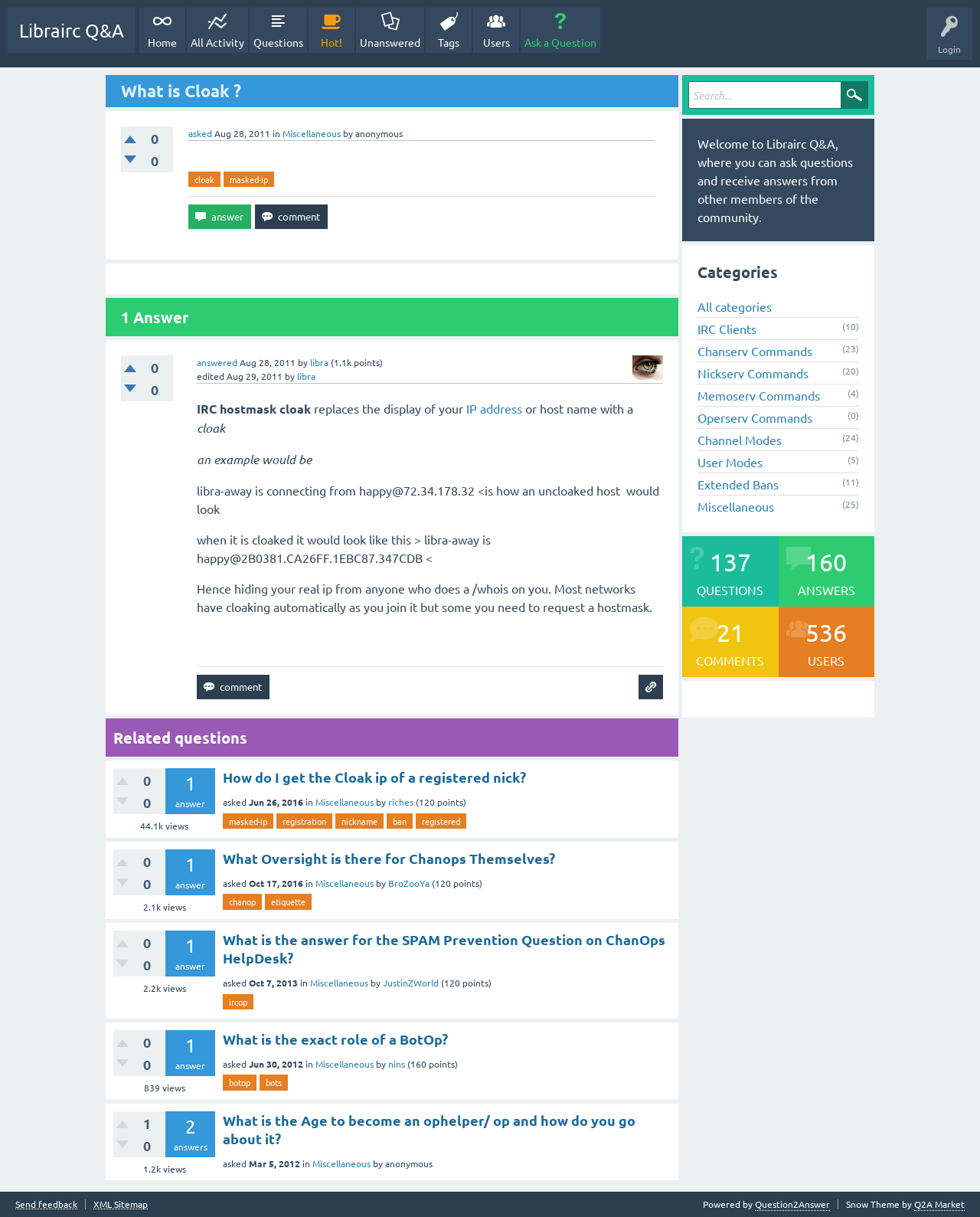Determine the bounding box coordinates of the region to click in order to accomplish the following instruction: "Click on the 'comment' button". Provide the coordinates as four float numbers between 0 and 1, specifically [left, top, right, bottom].

[0.26, 0.168, 0.334, 0.188]